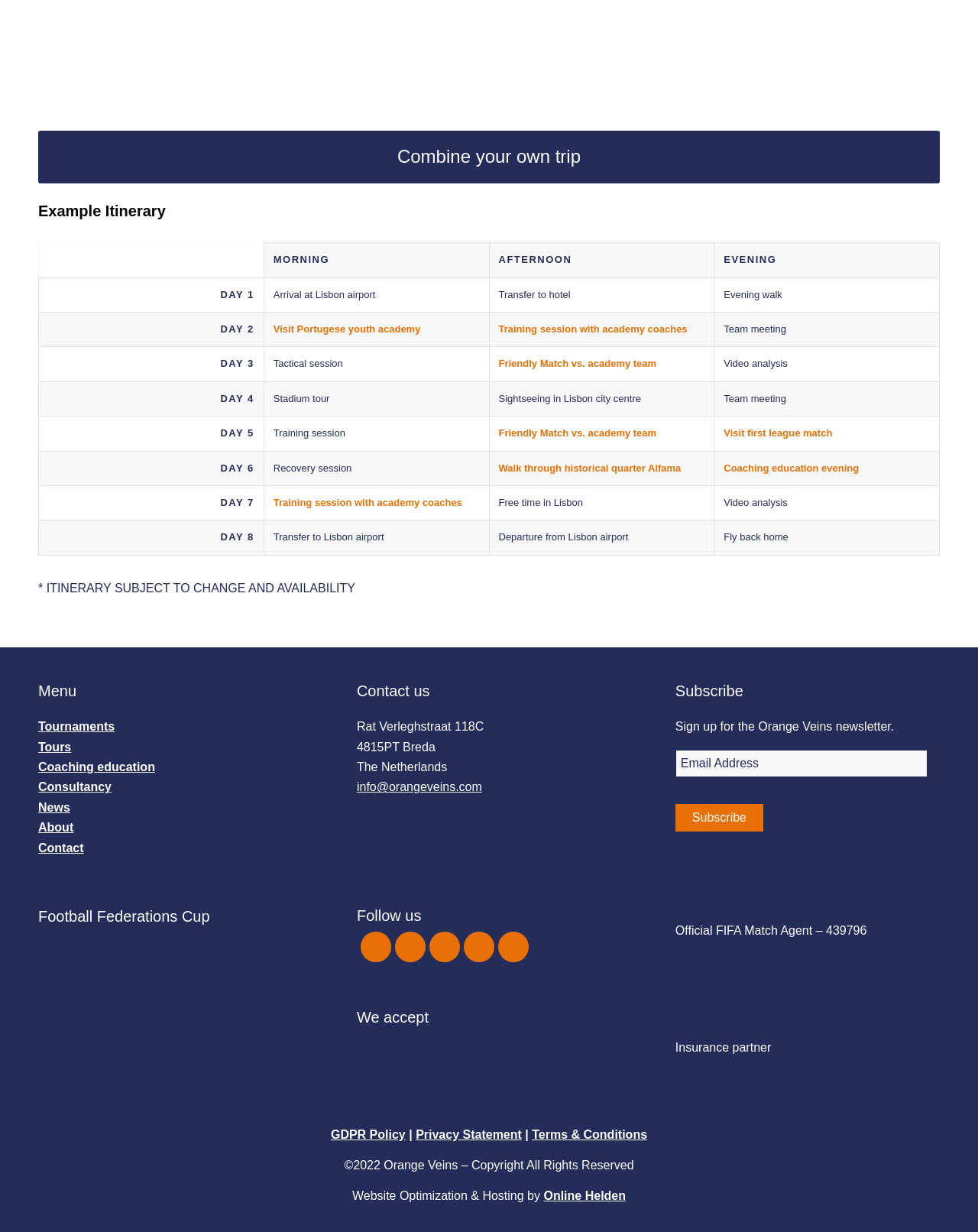Identify the bounding box coordinates for the UI element that matches this description: "Contact".

[0.039, 0.683, 0.086, 0.693]